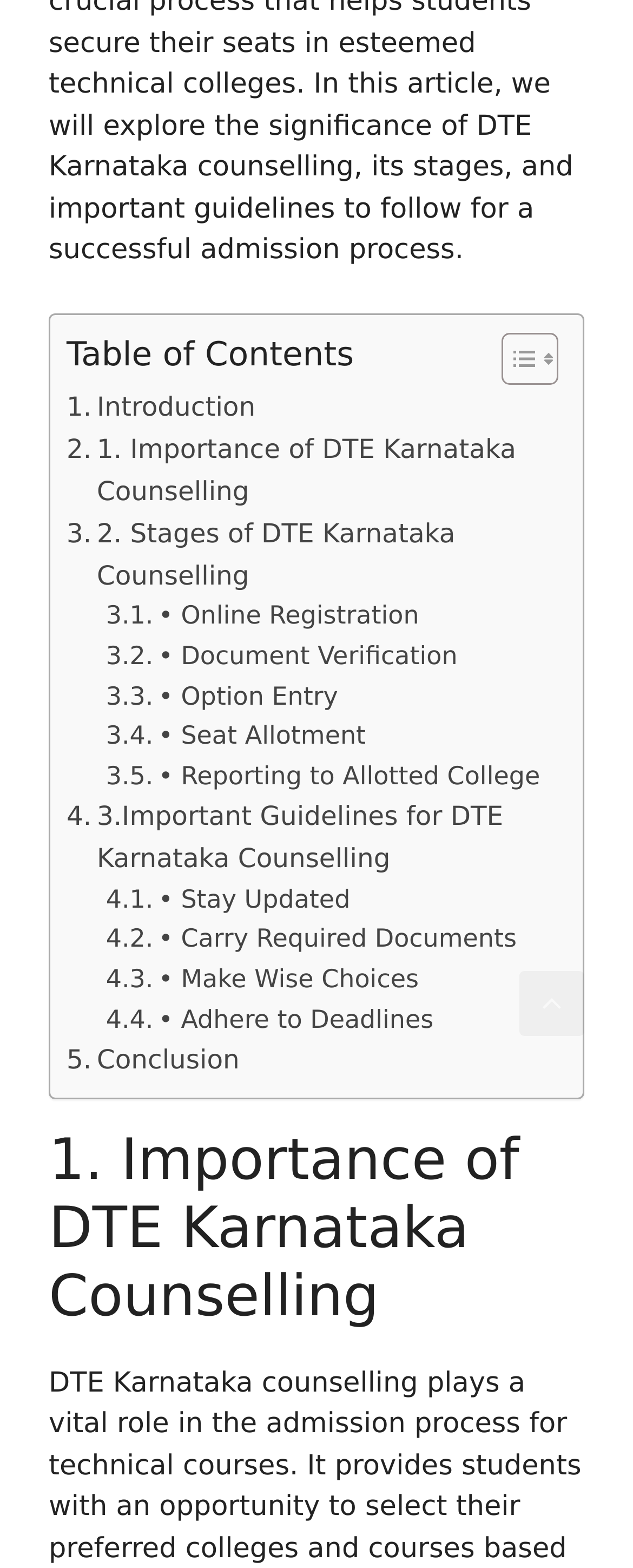Provide a brief response in the form of a single word or phrase:
How many important guidelines are there for DTE Karnataka Counselling?

4